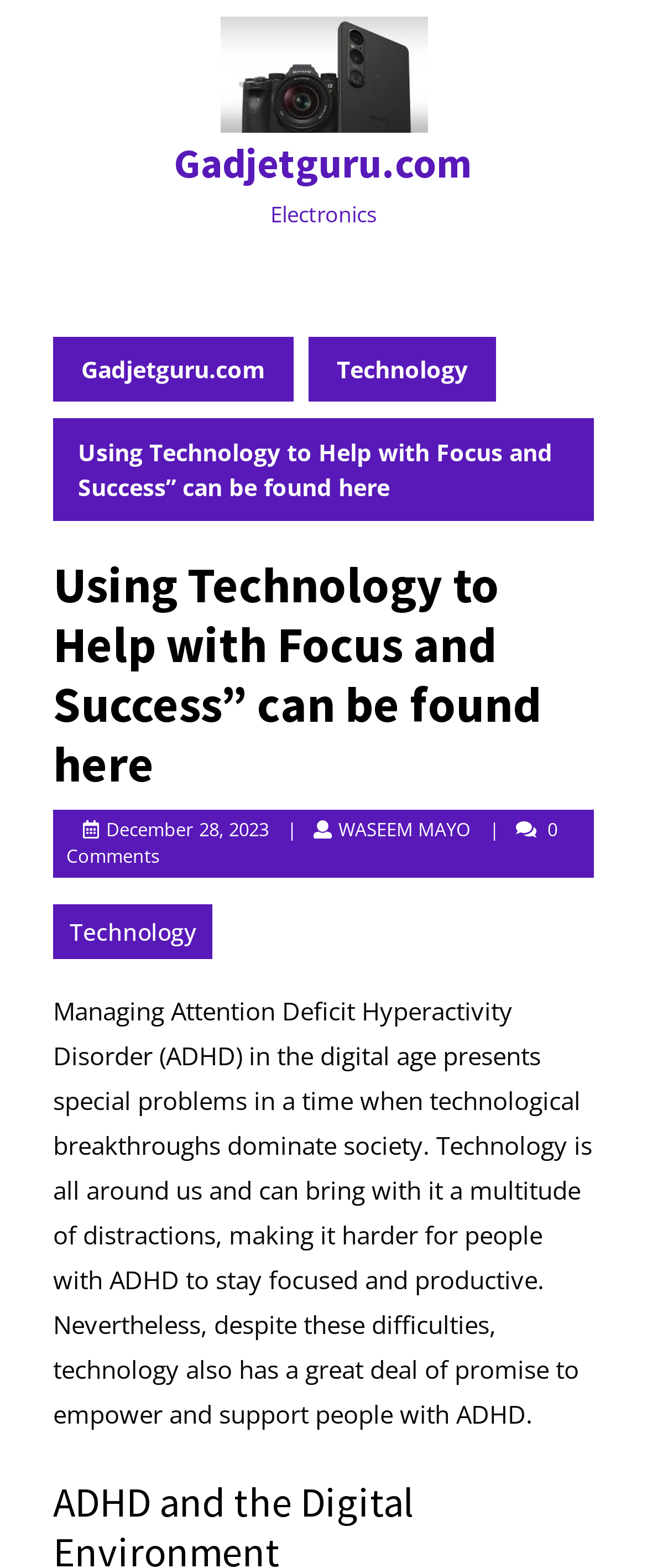Identify the bounding box for the UI element described as: "Terms of Use". The coordinates should be four float numbers between 0 and 1, i.e., [left, top, right, bottom].

None